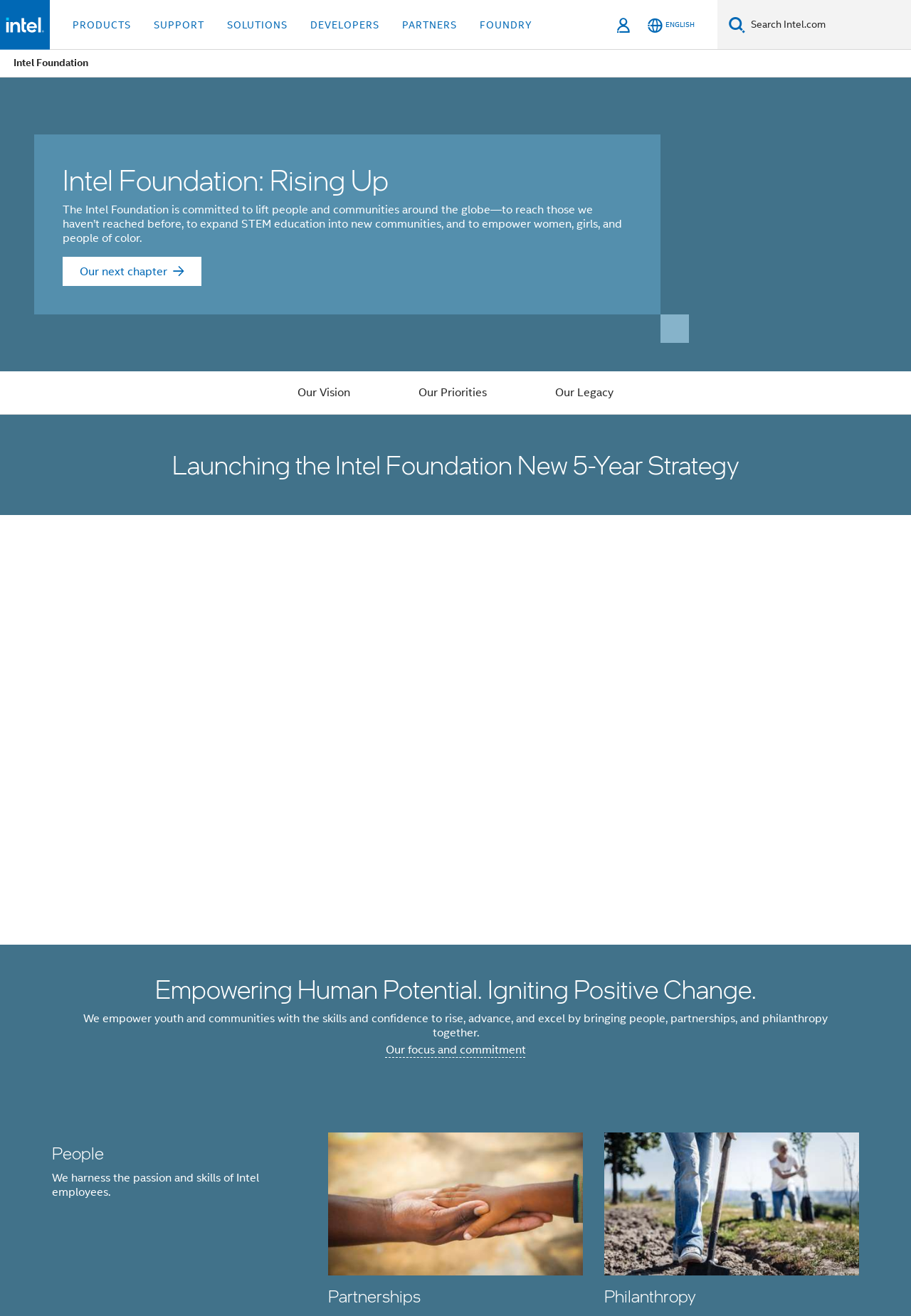Generate a comprehensive caption for the webpage you are viewing.

The webpage is about the Intel Foundation, which supports strategic funding of evidence-based, data-driven solutions that promote inclusion of marginalized and disadvantaged groups. 

At the top of the page, there is a navigation menu with several buttons, including "PRODUCTS", "SUPPORT", "SOLUTIONS", "DEVELOPERS", "PARTNERS", and "FOUNDRY". To the right of these buttons, there is a "Sign In" button and a language selector with the current language set to "English". On the far right, there is a search bar with a "Search" button.

Below the navigation menu, there is a breadcrumbs section with the text "Intel Foundation". 

The main content of the page is divided into several sections. The first section has a heading "Intel Foundation: Rising Up" and a brief description of the foundation's commitment to lifting people and communities around the globe. There are also links to learn more about the foundation's vision, priorities, and legacy.

The next section has a heading "Launching the Intel Foundation New 5-Year Strategy" and appears to introduce the foundation's new strategy. 

Further down the page, there is a section with a heading "Empowering Human Potential. Igniting Positive Change." This section has a brief description of the foundation's mission to empower youth and communities, and a link to learn more about their focus and commitment.

The final section has three headings: "People", "Partnerships", and "Philanthropy", which likely outline the foundation's approach to achieving its mission.